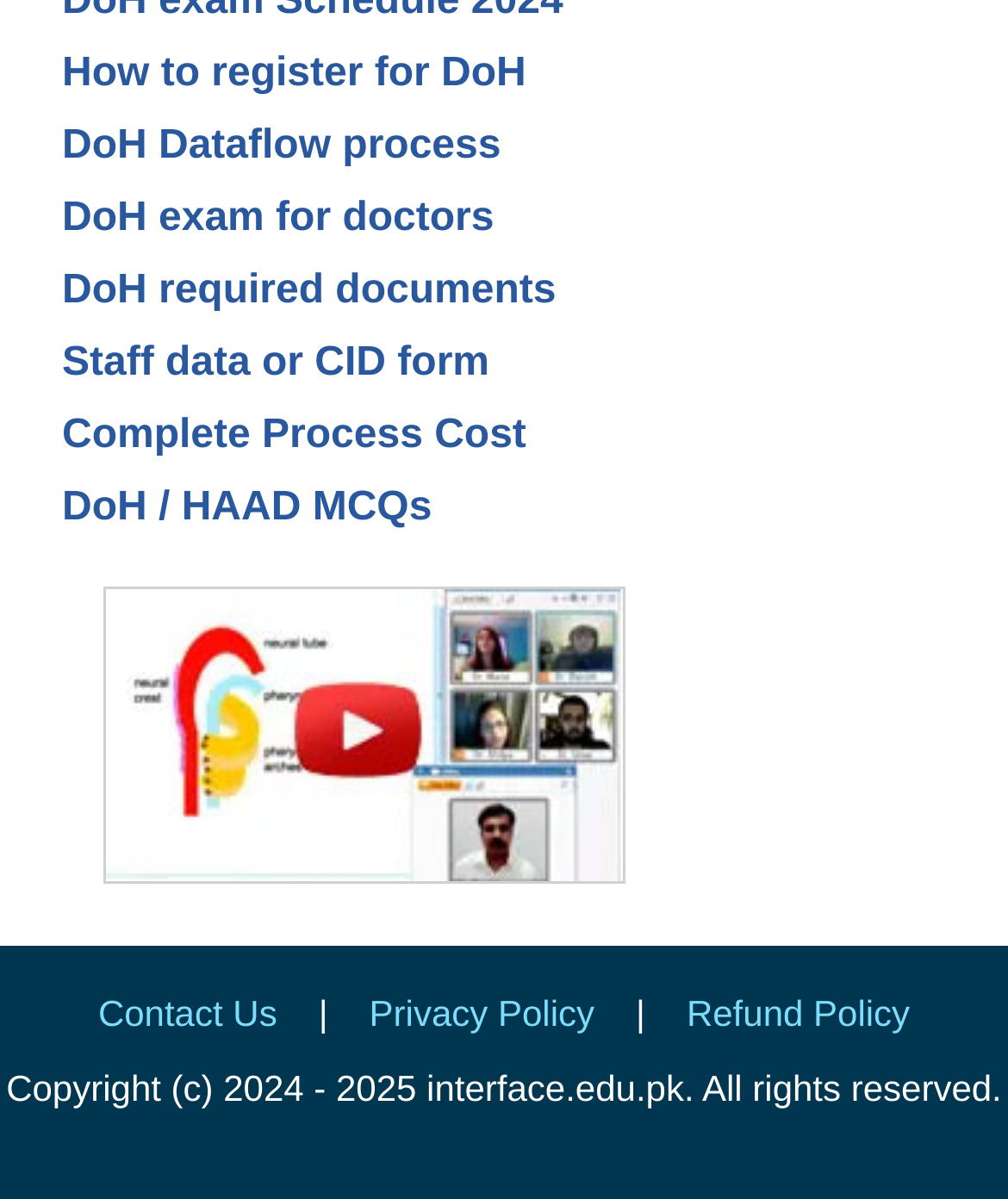Identify the bounding box coordinates for the UI element described as: "Bookstore".

None